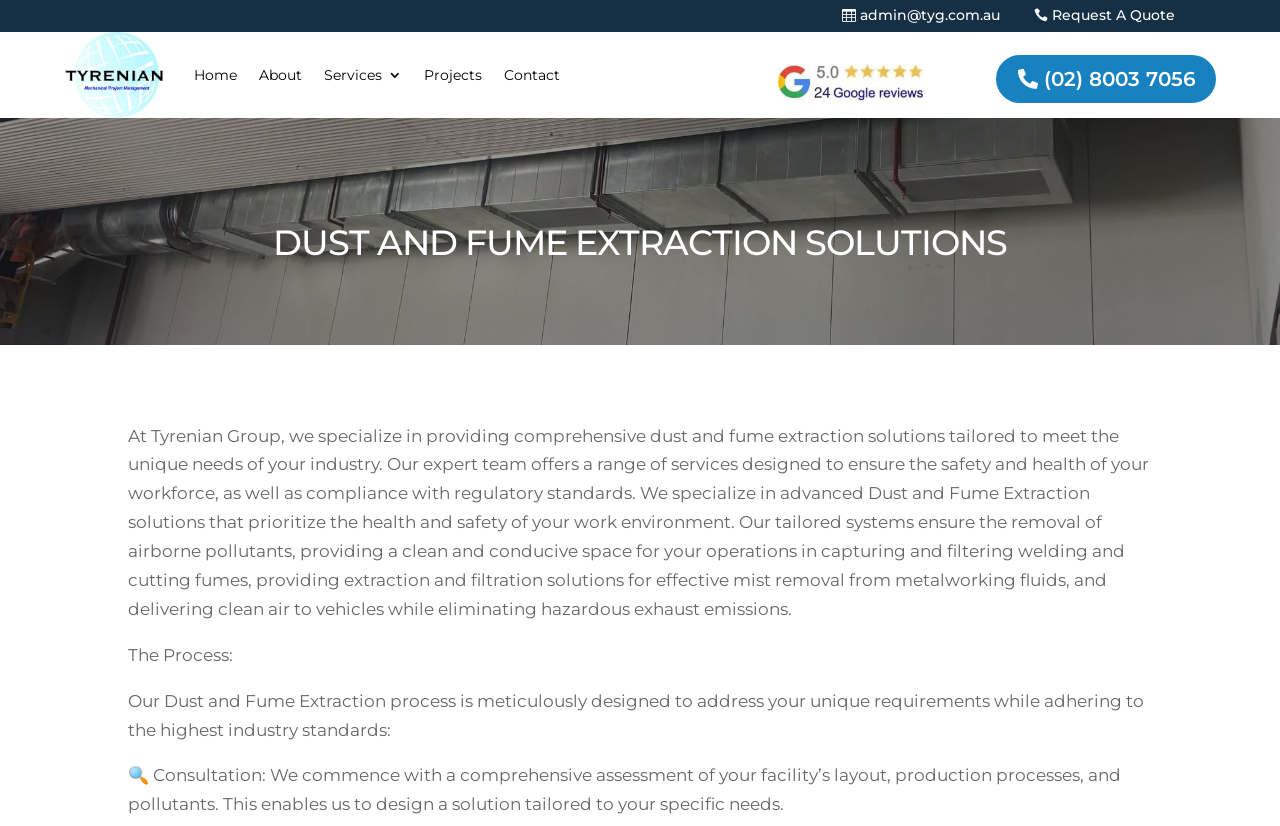Please identify the bounding box coordinates of the element's region that I should click in order to complete the following instruction: "Navigate to home page". The bounding box coordinates consist of four float numbers between 0 and 1, i.e., [left, top, right, bottom].

[0.152, 0.039, 0.185, 0.143]